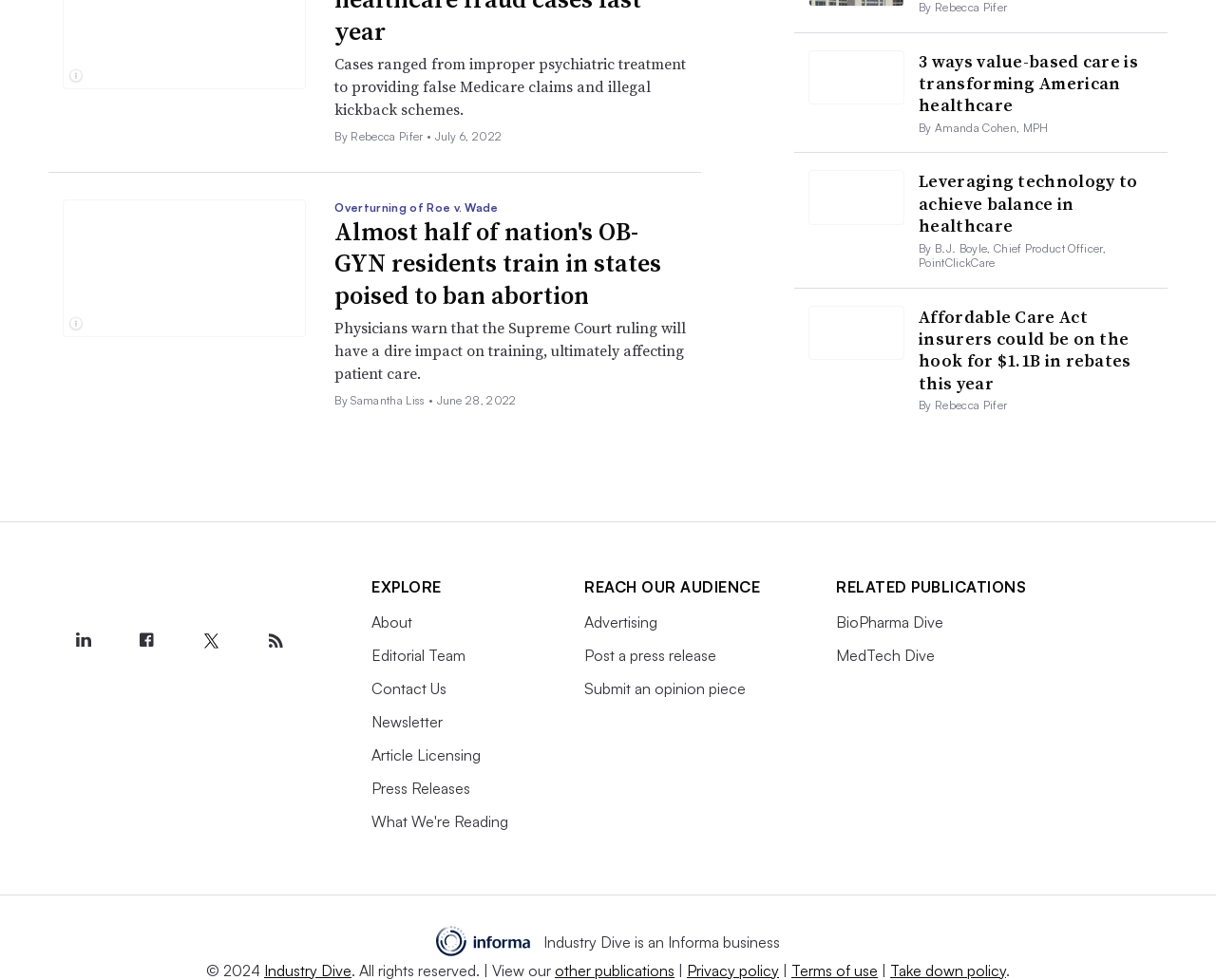Reply to the question with a single word or phrase:
What is the topic of the article with the image of a white female doctor?

Abortion